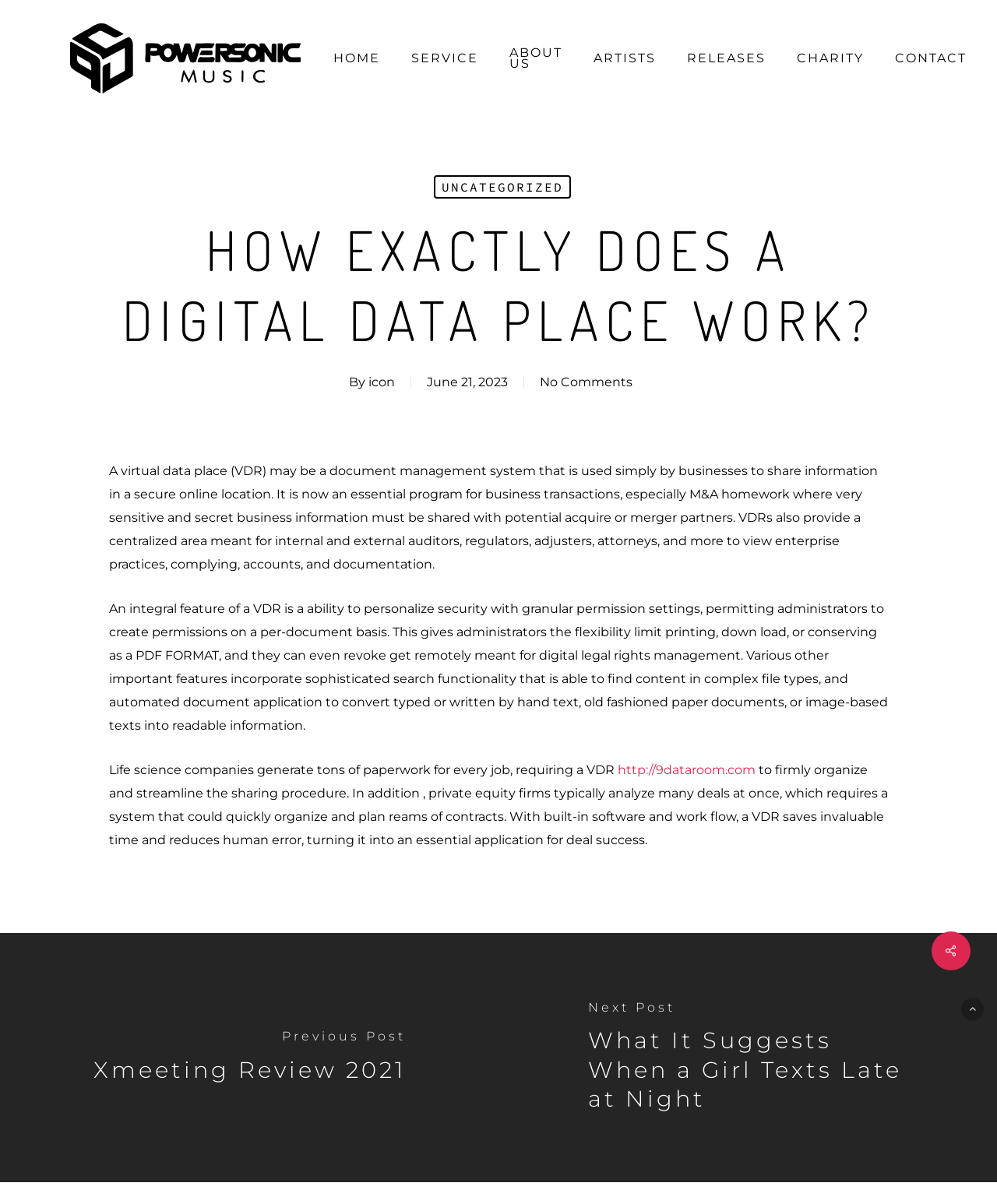Please locate the bounding box coordinates of the element that should be clicked to achieve the given instruction: "Visit the Power Sonic Music Facebook page".

[0.051, 0.727, 0.074, 0.746]